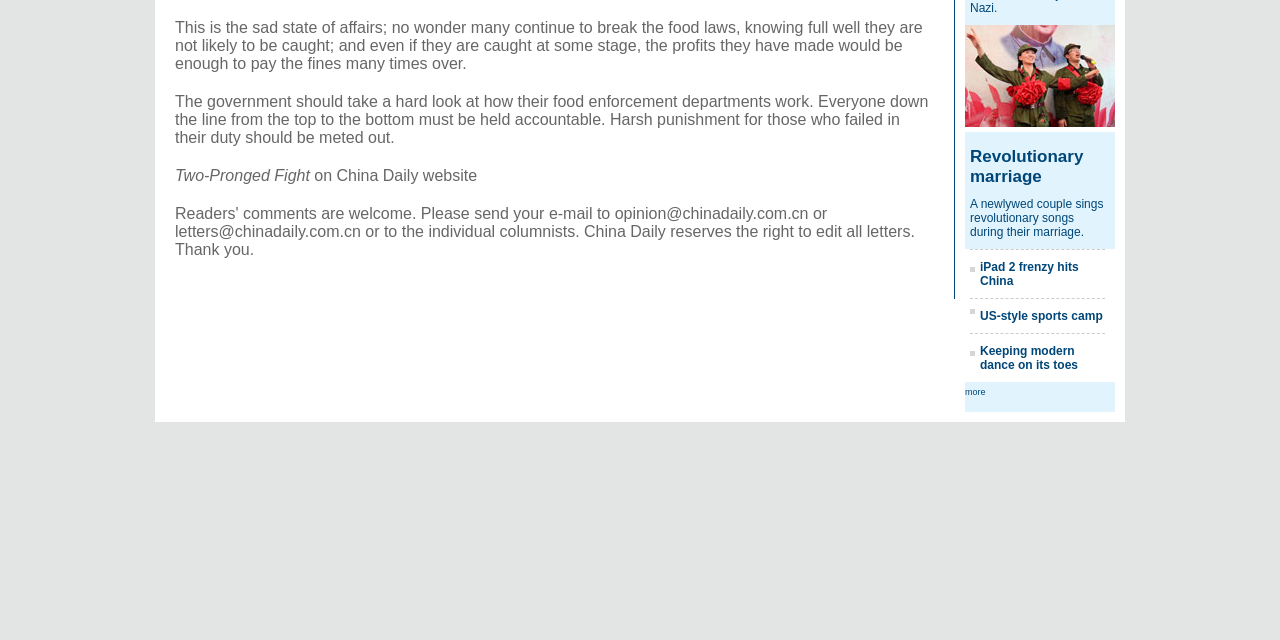Based on the element description: "parent_node: Specials", identify the bounding box coordinates for this UI element. The coordinates must be four float numbers between 0 and 1, listed as [left, top, right, bottom].

[0.754, 0.115, 0.871, 0.142]